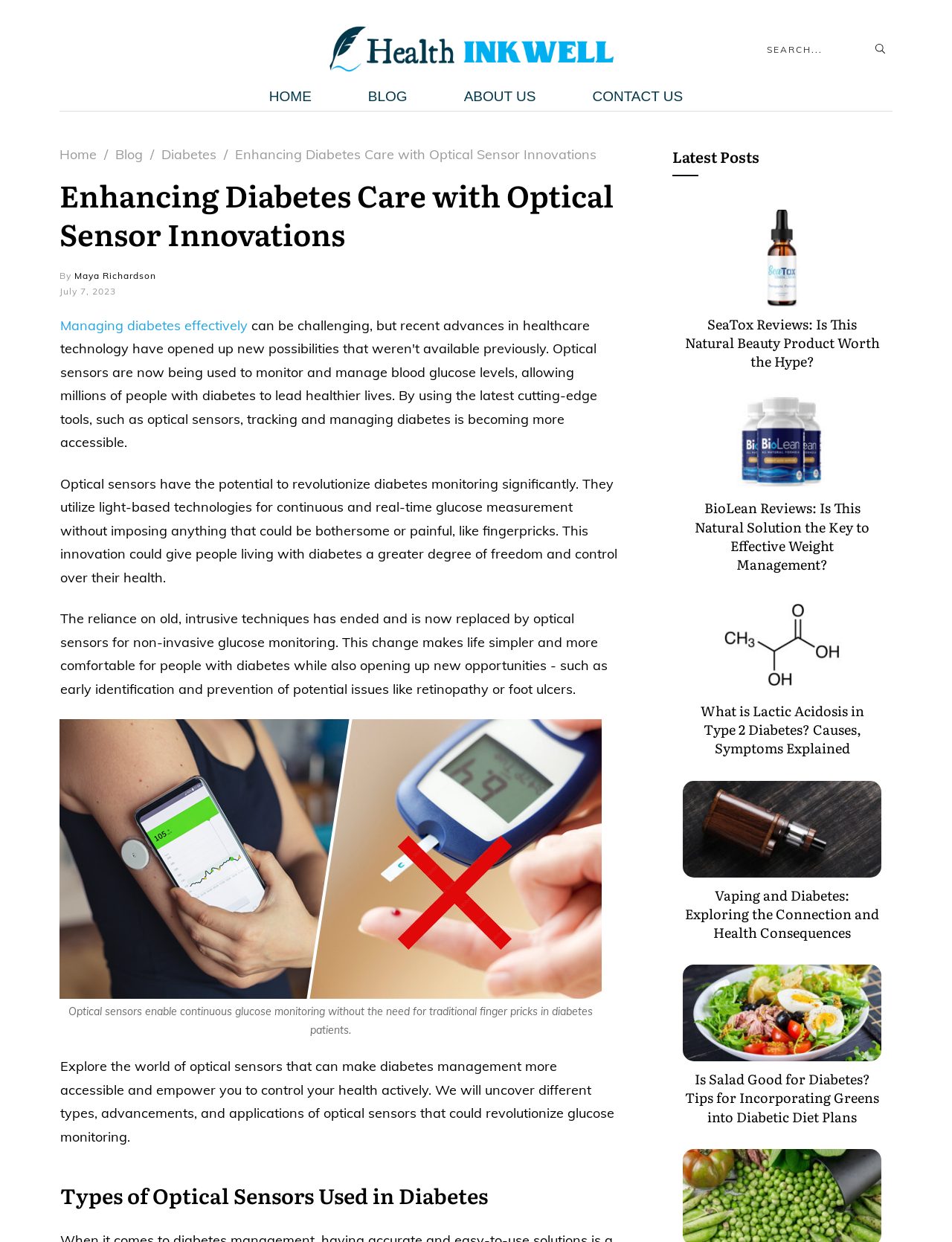Identify the bounding box coordinates of the element to click to follow this instruction: 'View posts from March 2024'. Ensure the coordinates are four float values between 0 and 1, provided as [left, top, right, bottom].

None